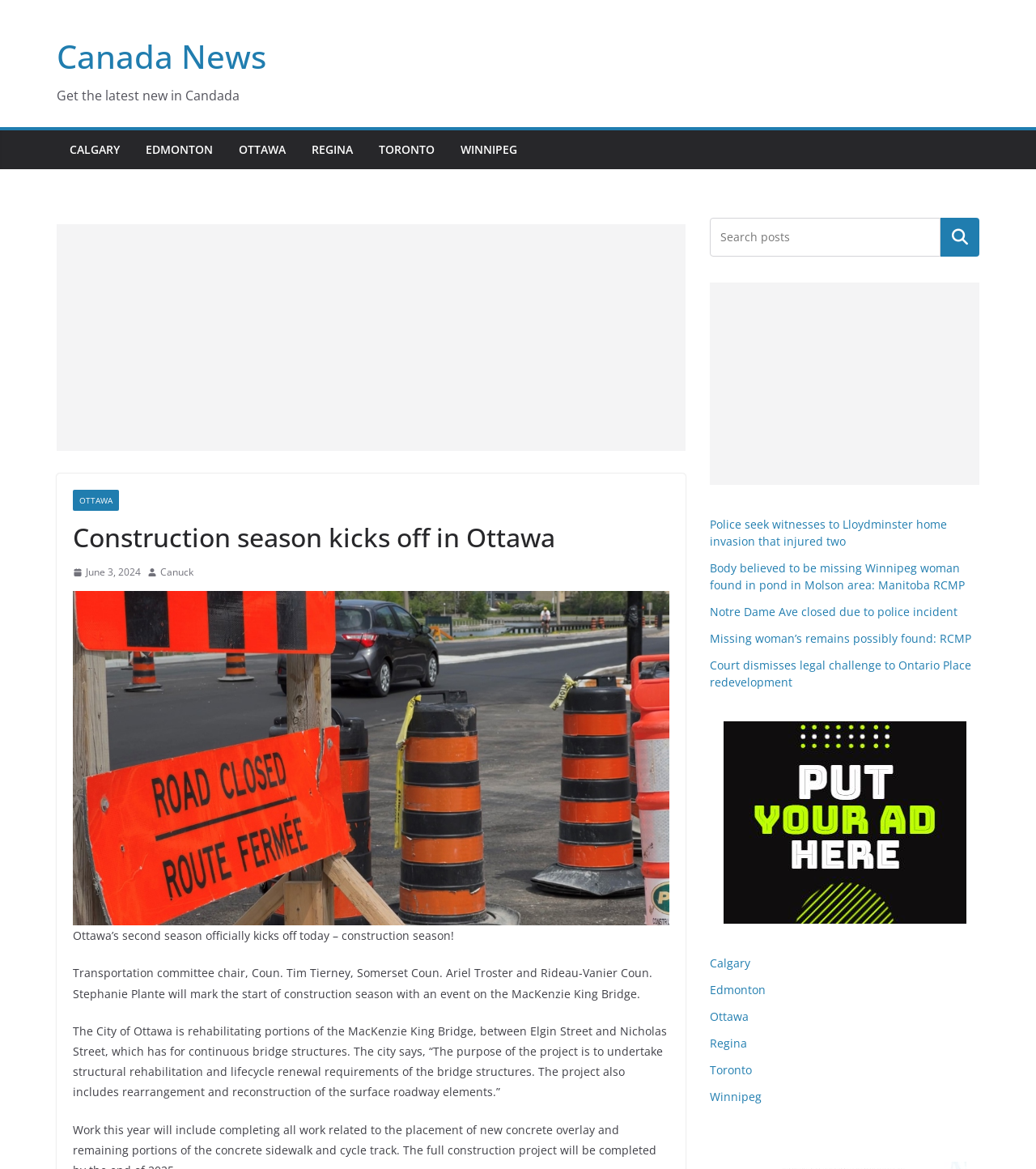Extract the bounding box coordinates for the UI element described by the text: "parent_node: Search name="s" placeholder="Search posts"". The coordinates should be in the form of [left, top, right, bottom] with values between 0 and 1.

[0.685, 0.186, 0.908, 0.22]